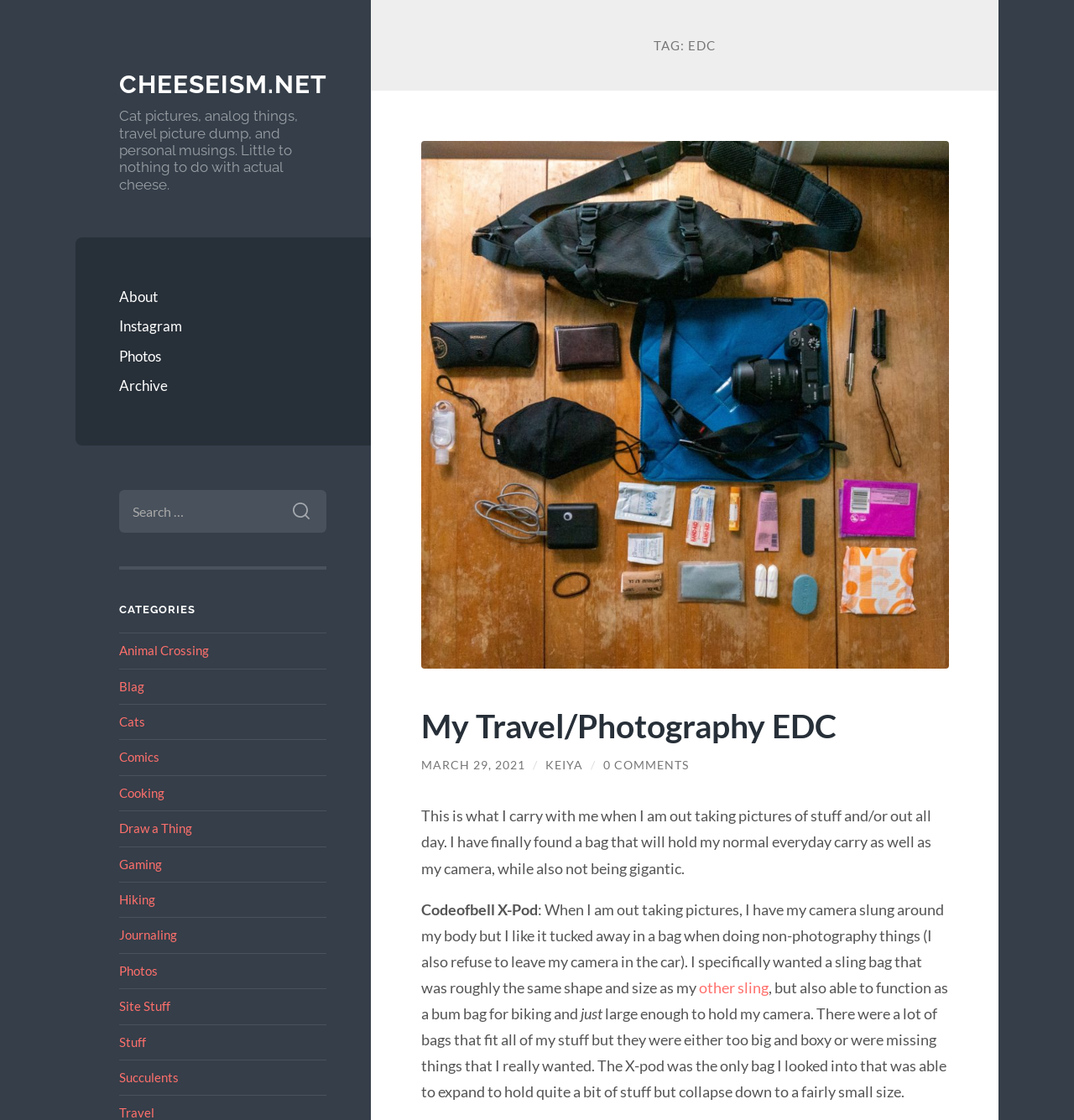Pinpoint the bounding box coordinates of the clickable area needed to execute the instruction: "Explore the Archive". The coordinates should be specified as four float numbers between 0 and 1, i.e., [left, top, right, bottom].

[0.111, 0.331, 0.304, 0.358]